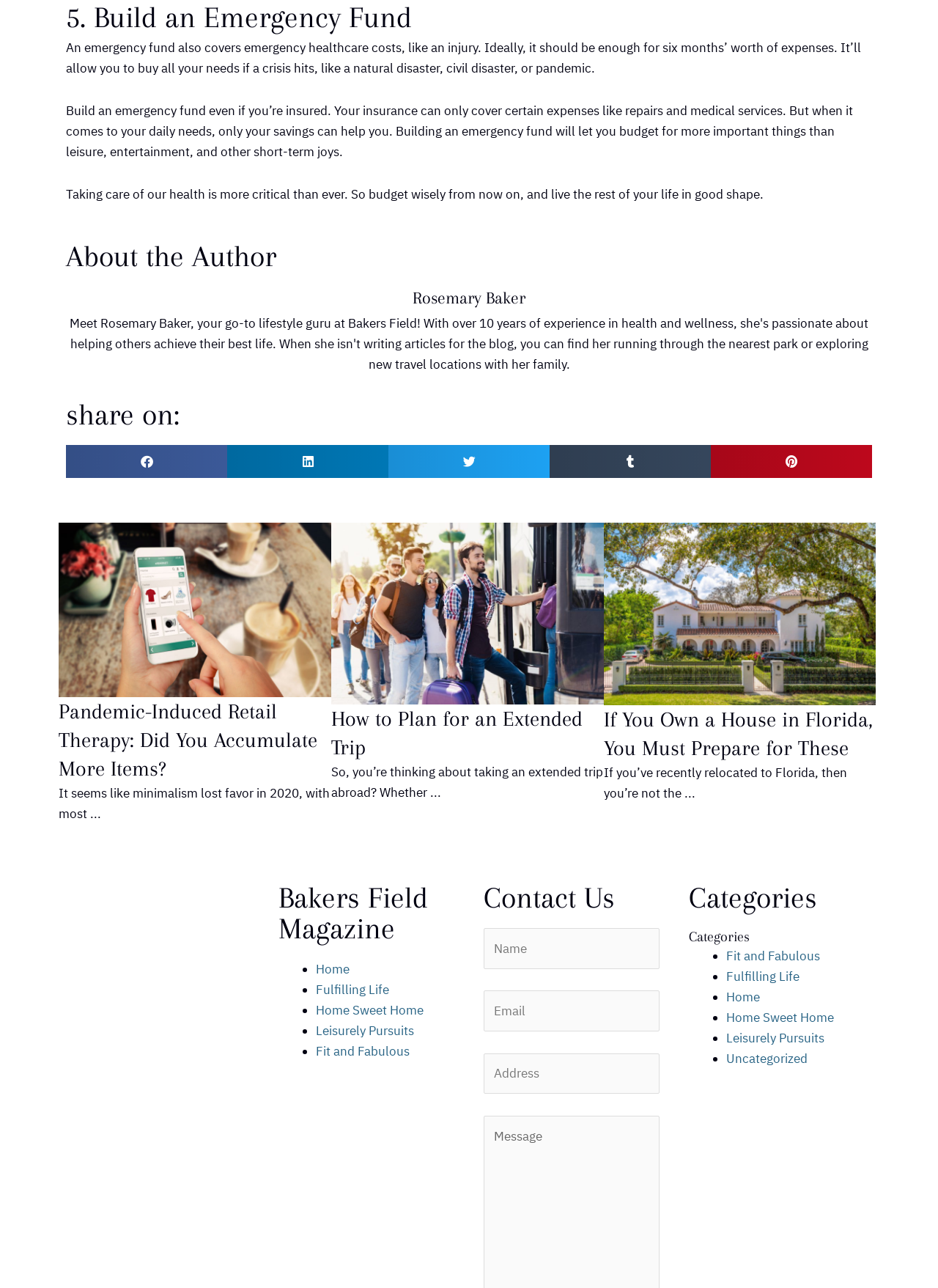Respond to the question below with a concise word or phrase:
What is the purpose of building an emergency fund?

To cover expenses during a crisis